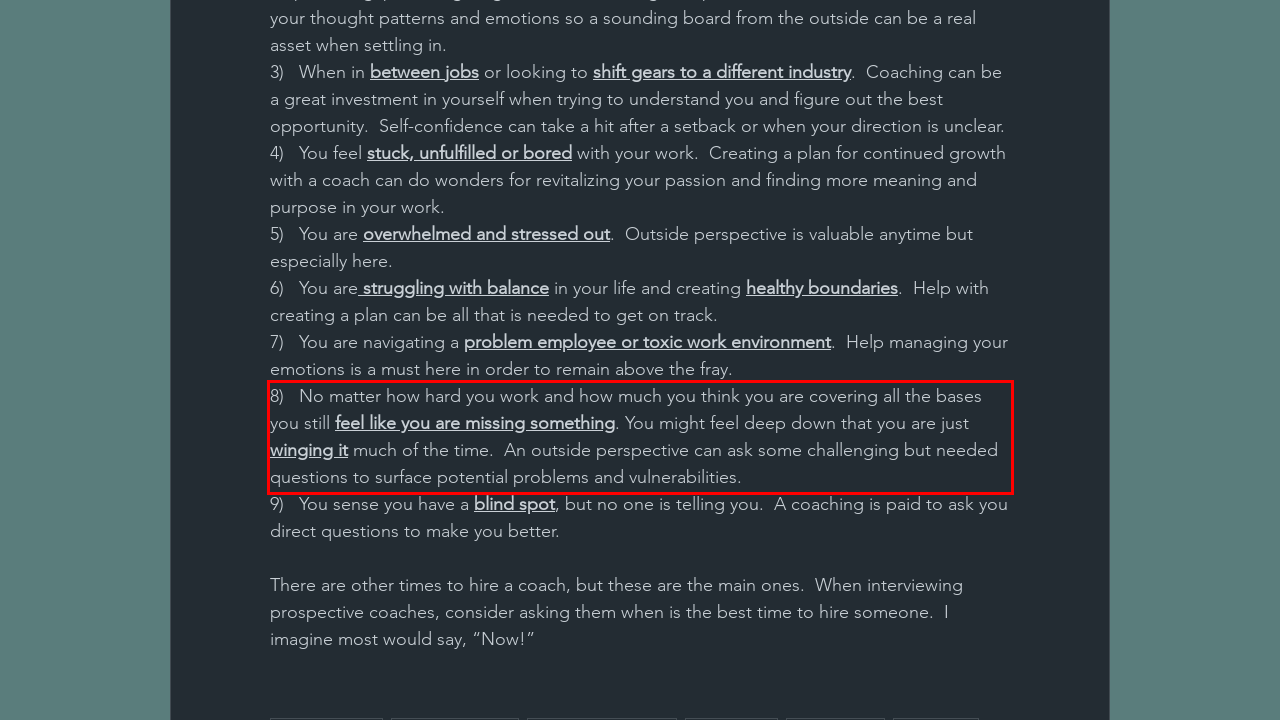From the given screenshot of a webpage, identify the red bounding box and extract the text content within it.

8) No matter how hard you work and how much you think you are covering all the bases you still feel like you are missing something. You might feel deep down that you are just winging it much of the time. An outside perspective can ask some challenging but needed questions to surface potential problems and vulnerabilities.